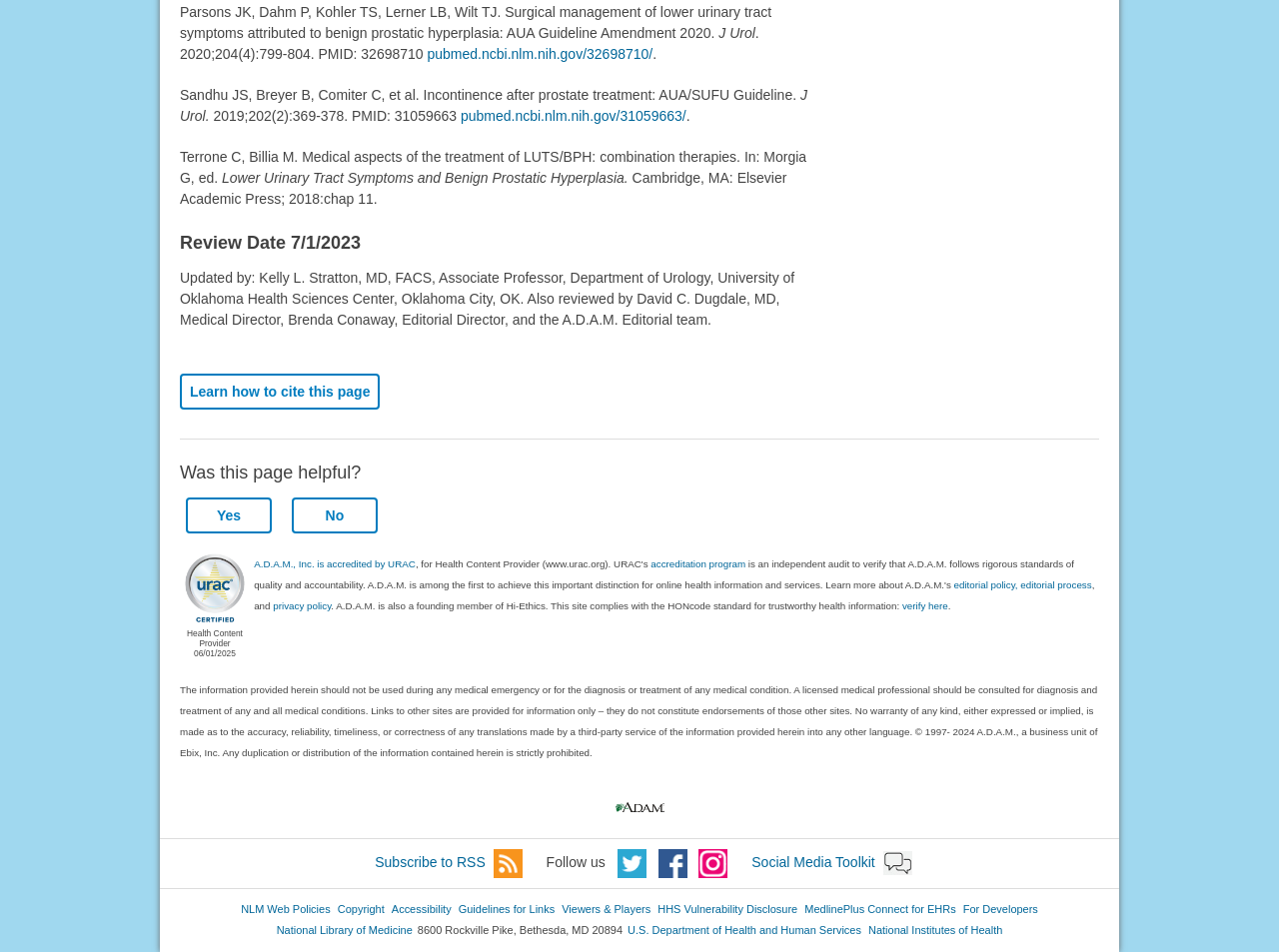What is the purpose of the 'Learn how to cite this page' button?
Based on the visual details in the image, please answer the question thoroughly.

The 'Learn how to cite this page' button is likely intended to provide users with guidance on how to properly cite the information on this webpage, which suggests that the purpose of the button is to provide citation guidance.